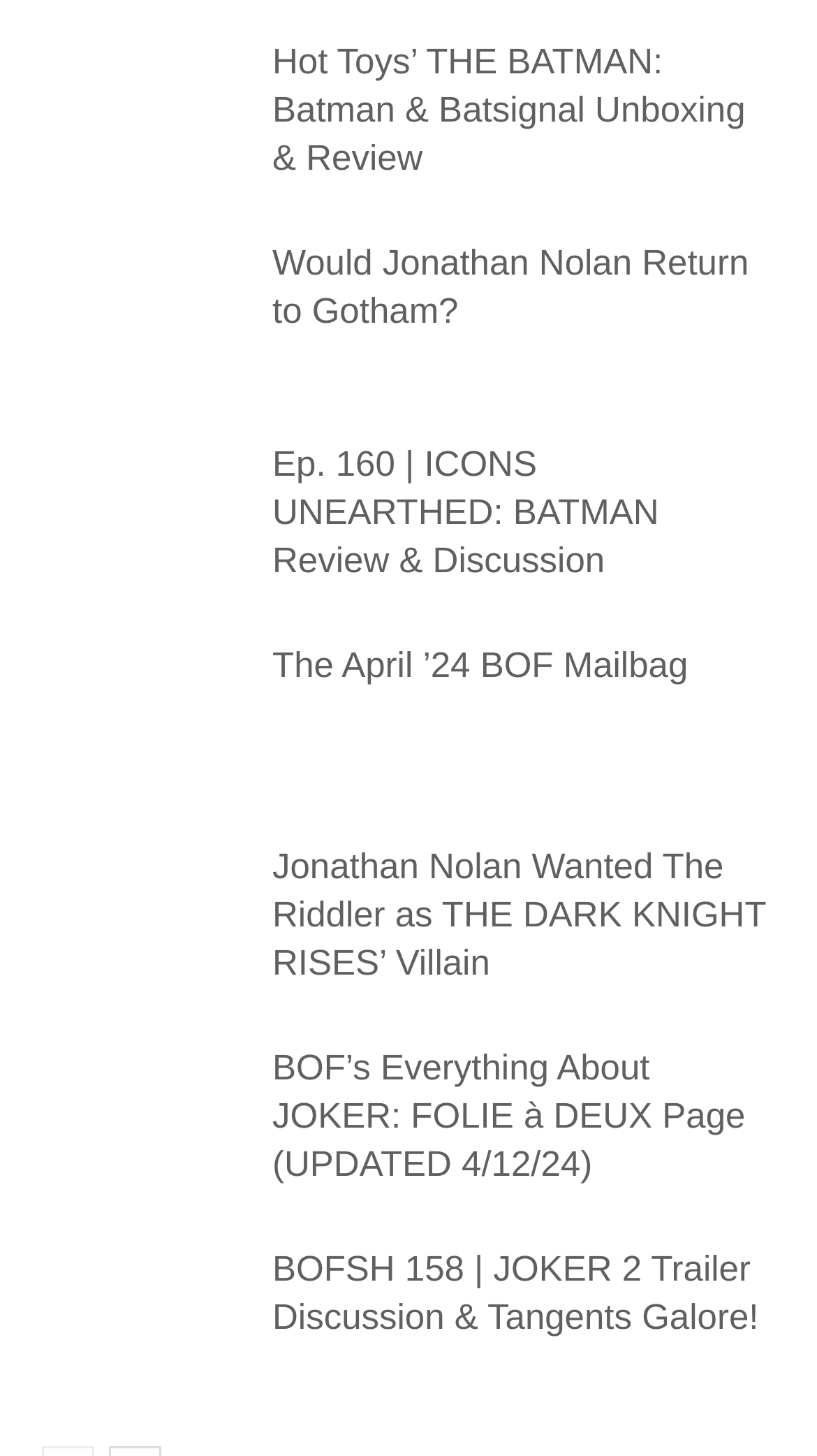Identify the coordinates of the bounding box for the element described below: "The April ’24 BOF Mailbag". Return the coordinates as four float numbers between 0 and 1: [left, top, right, bottom].

[0.333, 0.444, 0.842, 0.471]